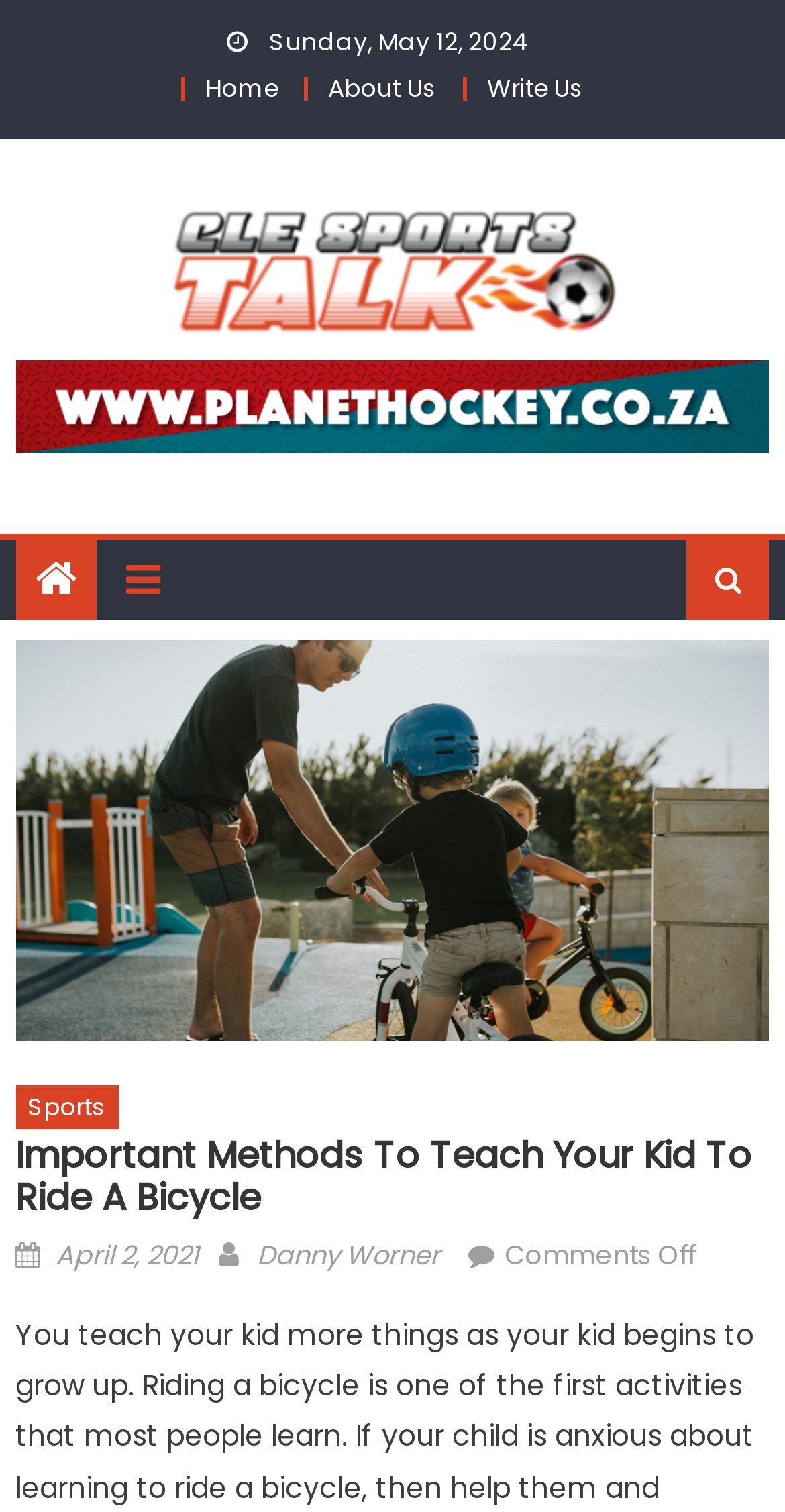Find the bounding box coordinates for the HTML element described as: "April 2, 2021August 2, 2021". The coordinates should consist of four float values between 0 and 1, i.e., [left, top, right, bottom].

[0.071, 0.817, 0.253, 0.843]